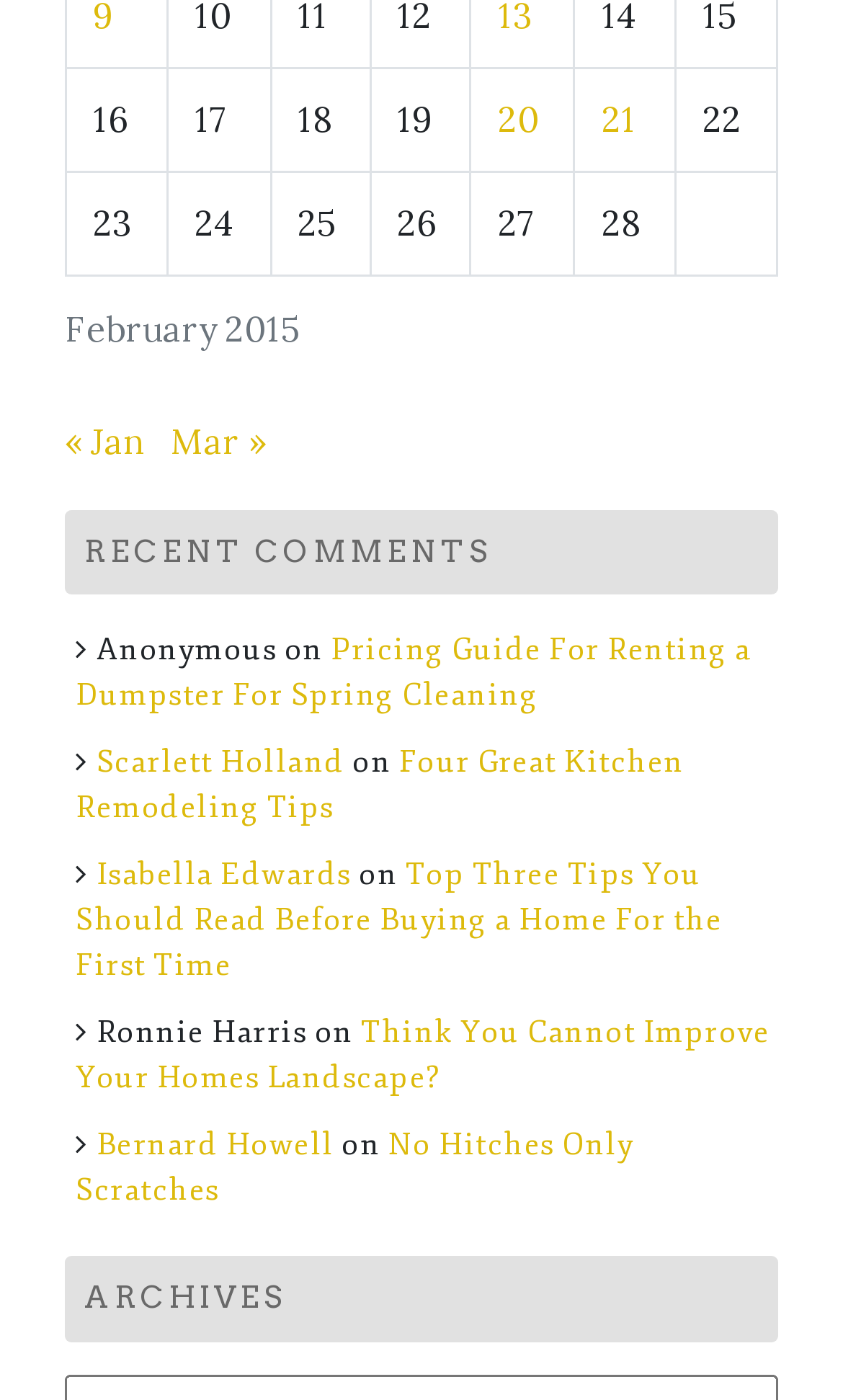How many links are in the 'ARCHIVES' section?
Refer to the image and respond with a one-word or short-phrase answer.

0